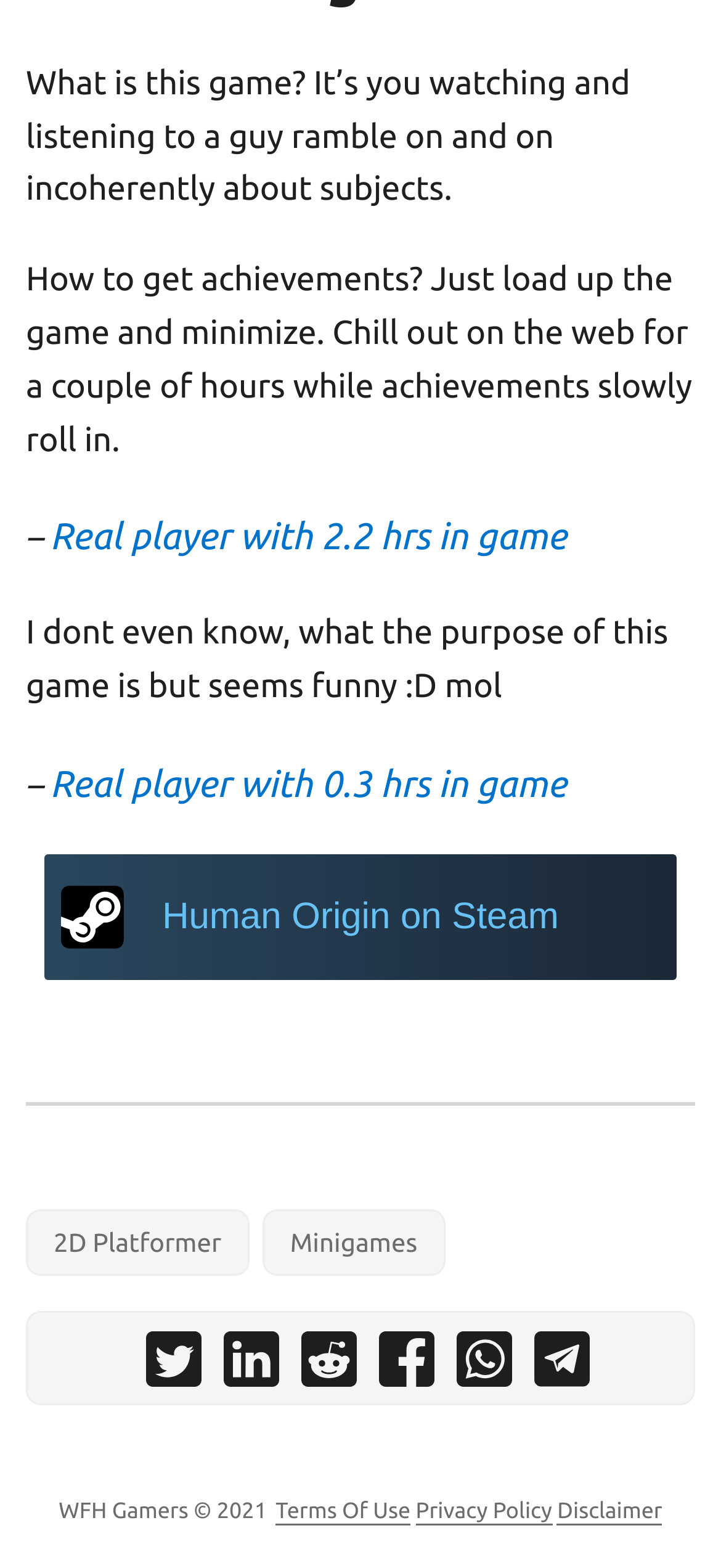Can you pinpoint the bounding box coordinates for the clickable element required for this instruction: "Click on the link to view Terms Of Use"? The coordinates should be four float numbers between 0 and 1, i.e., [left, top, right, bottom].

[0.382, 0.956, 0.569, 0.973]